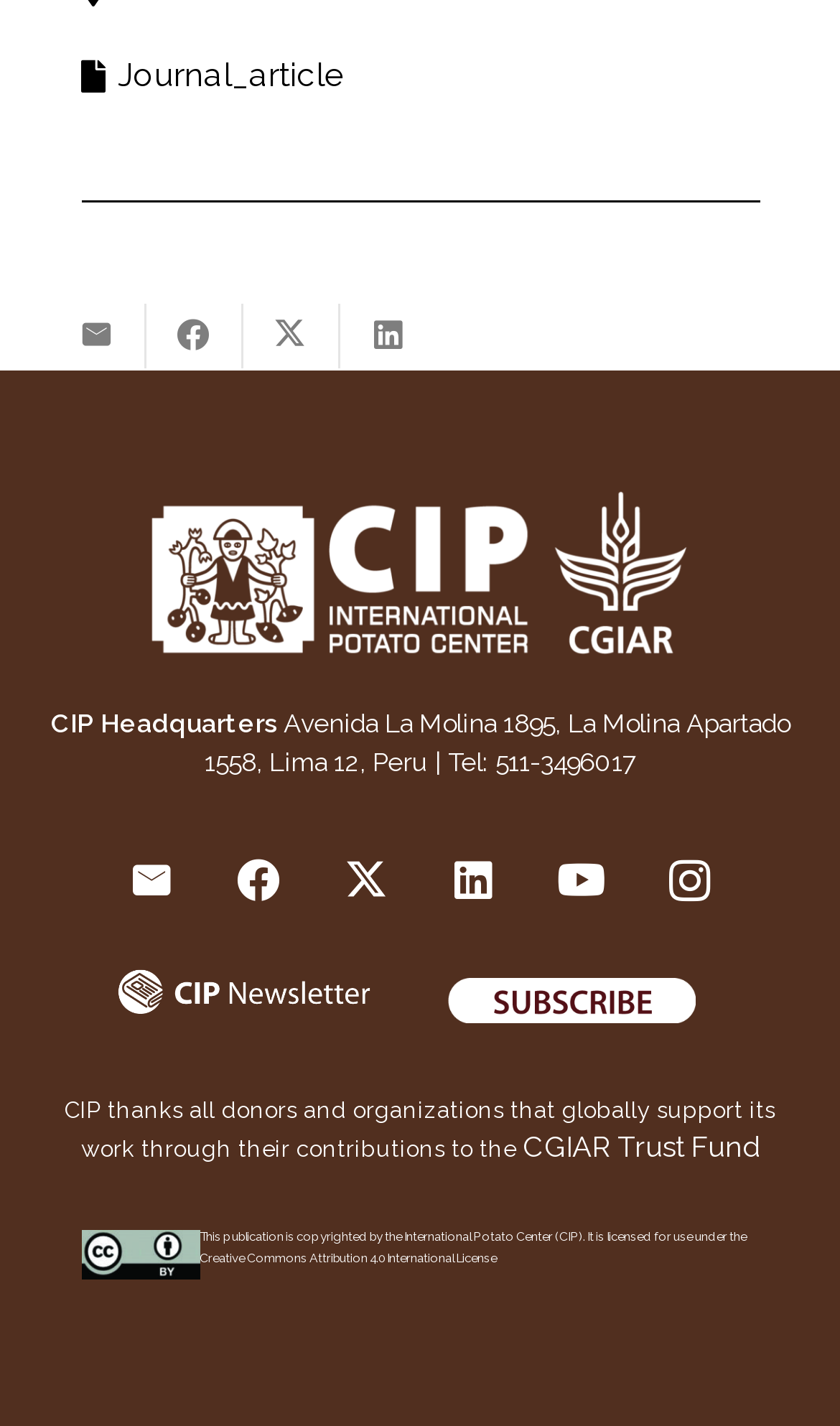Give a one-word or one-phrase response to the question:
What is the organization that supports CIP's work?

CGIAR Trust Fund